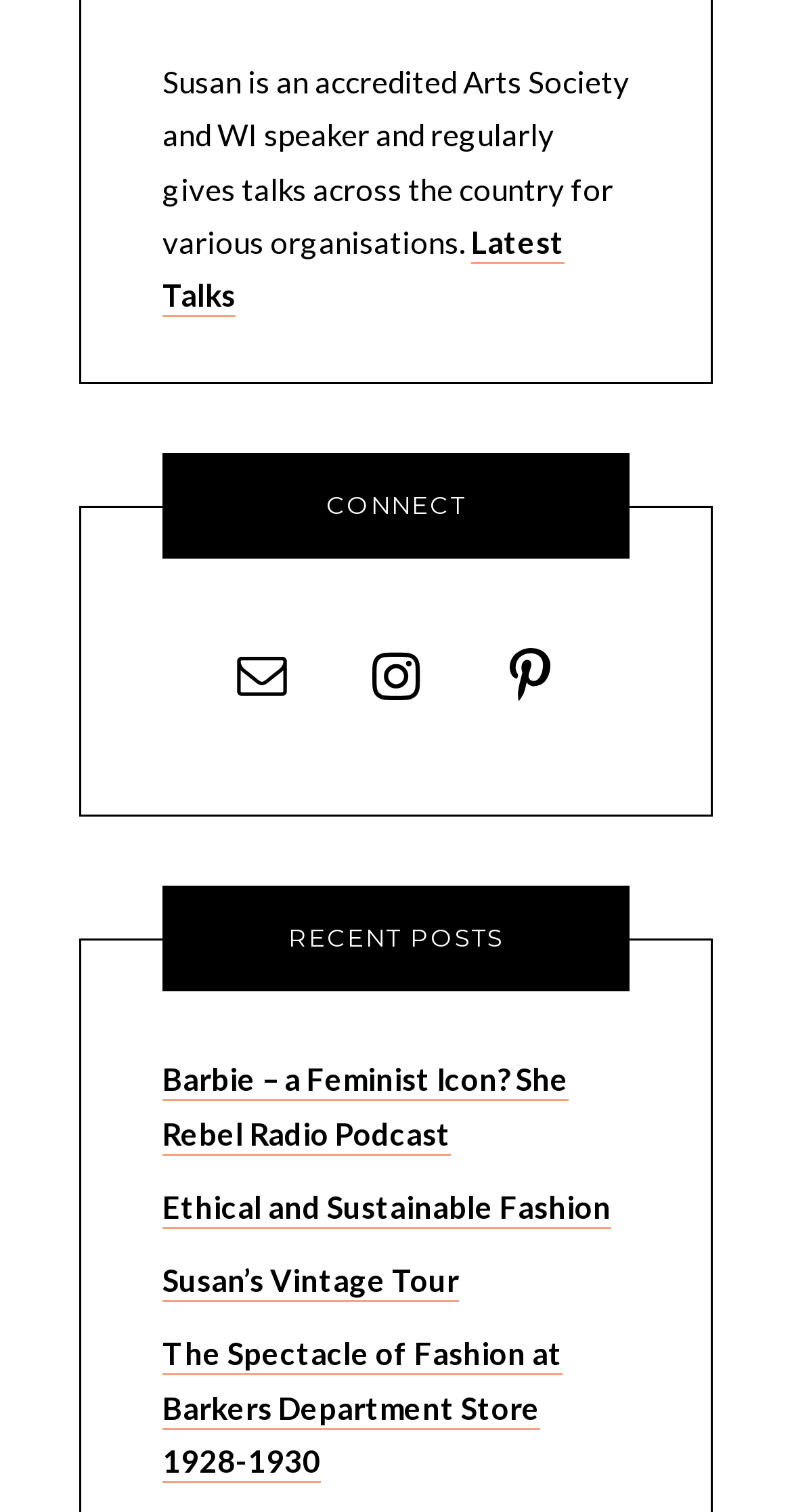Provide your answer in a single word or phrase: 
How many social media links are available?

3